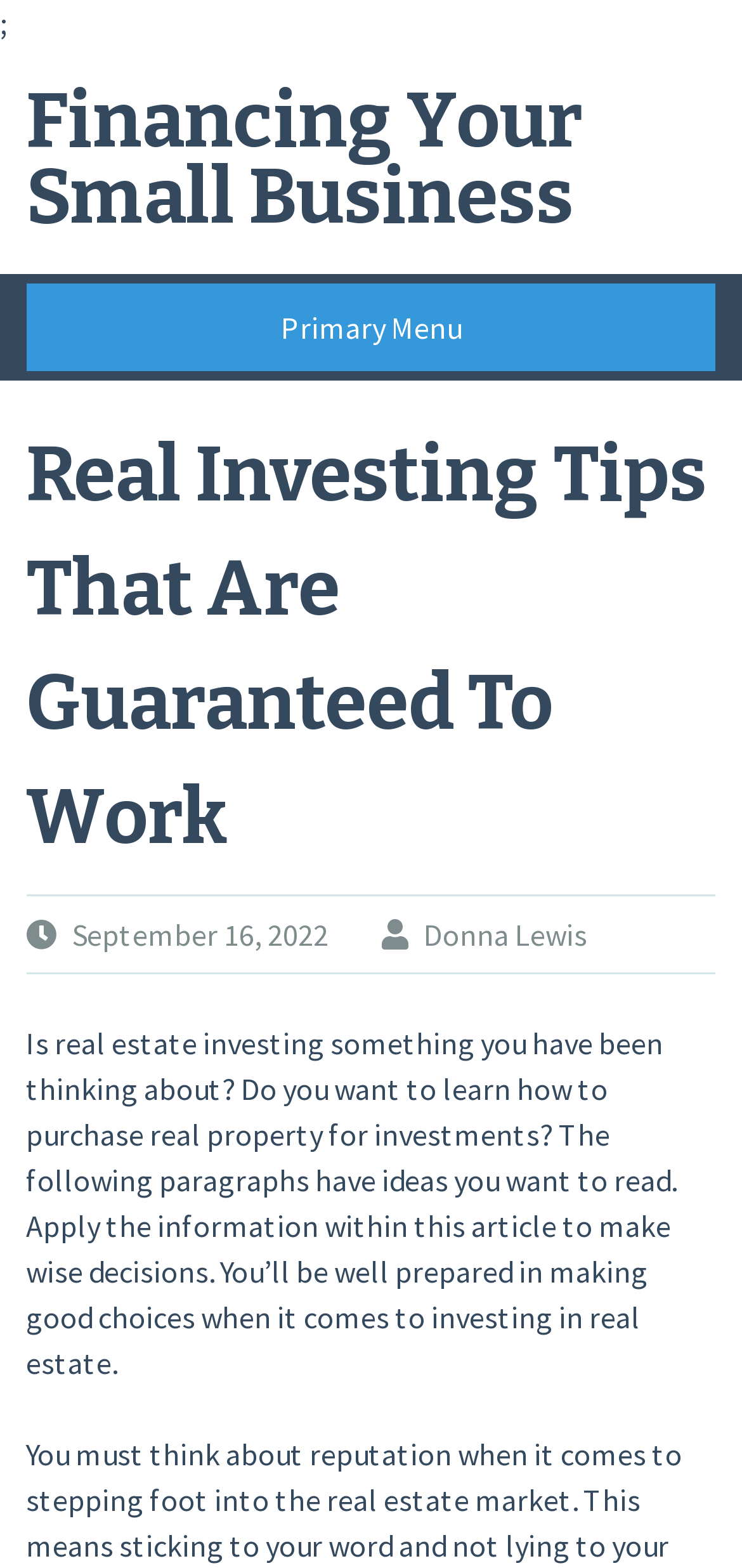What is the purpose of the article?
We need a detailed and exhaustive answer to the question. Please elaborate.

Based on the content of the webpage, specifically the paragraph that starts with 'Is real estate investing something you have been thinking about?', it is clear that the purpose of the article is to provide investing tips and guide readers in making wise decisions when it comes to investing in real estate.